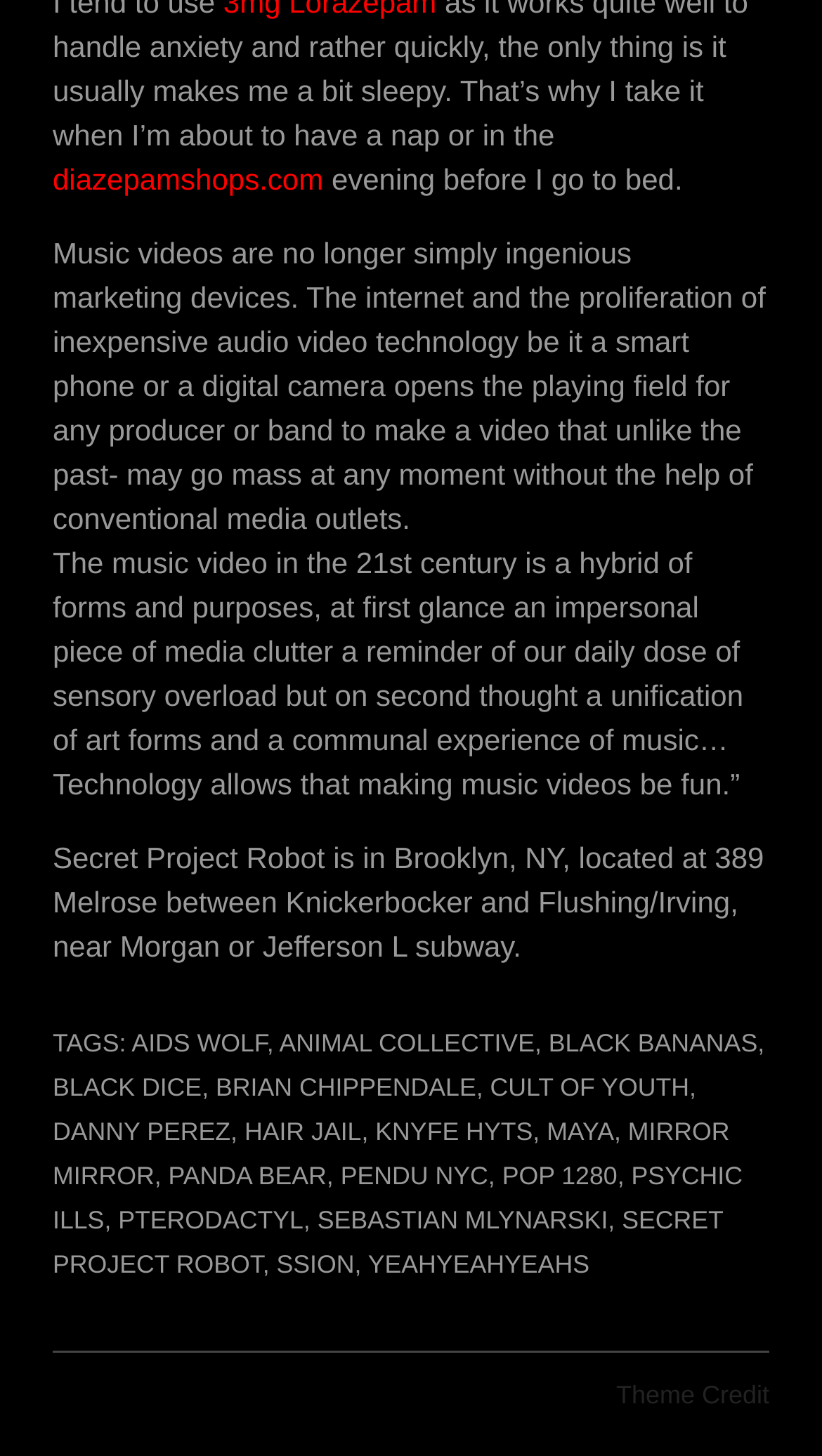How many StaticText elements are on the webpage?
From the image, respond using a single word or phrase.

4